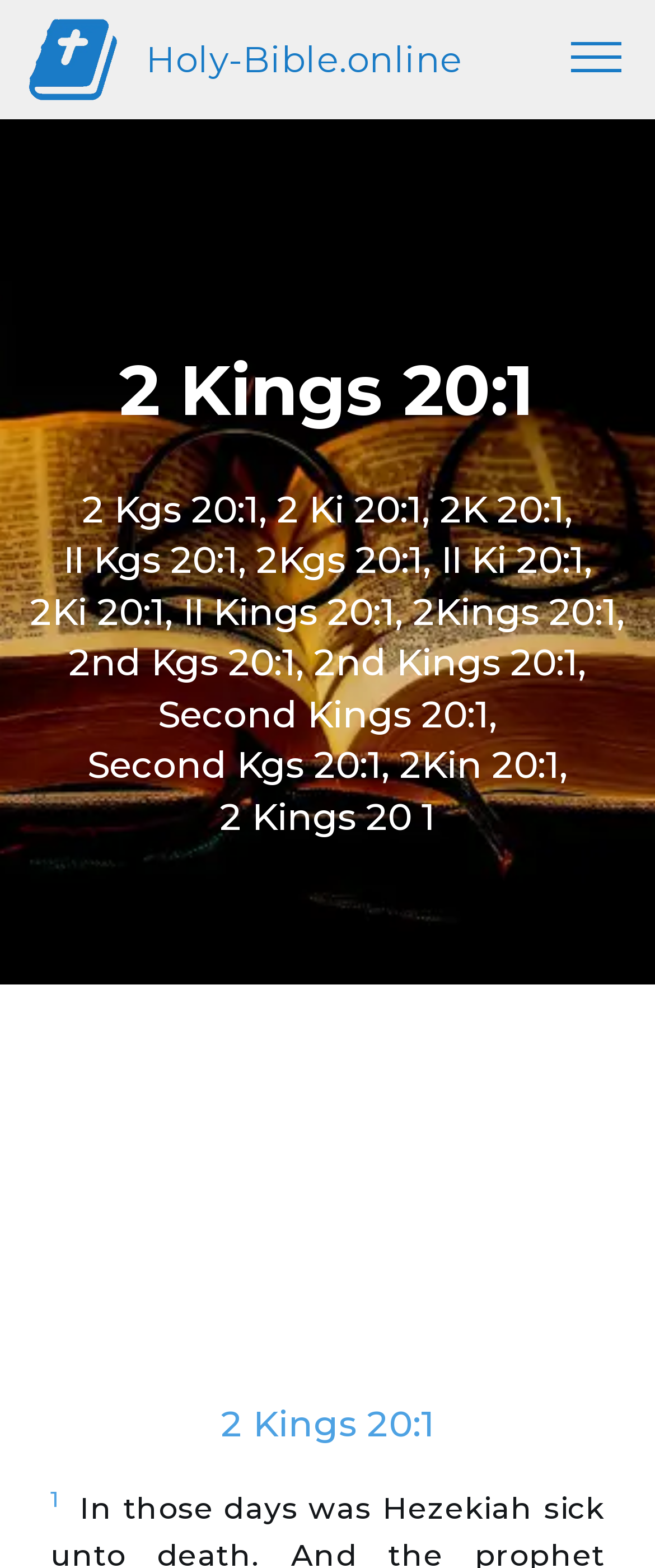Generate a comprehensive description of the webpage content.

The webpage appears to be a Bible study page, specifically focused on 2 Kings 20:1. At the top left, there is a link to "Holy-Bible.online" accompanied by a small image of the same name. To the right of this link, there is another link to "Holy-Bible.online". 

Below these links, there is a prominent heading that reads "2 Kings 20:1". This heading is followed by a longer heading that lists various alternative ways to refer to the same Bible verse, such as "2 Kgs 20:1", "2 Ki 20:1", and so on.

On the top right, there is a button with no text. 

The main content of the page is divided into two sections. The top section contains the Bible verse, which is not explicitly stated in the accessibility tree but is implied by the meta description. The bottom section is labeled as an "Advertisement" and takes up a significant portion of the page.

At the very bottom of the page, there is another heading that reads "2 Kings 20:1" again, followed by a superscript and a static text element containing a single space character.